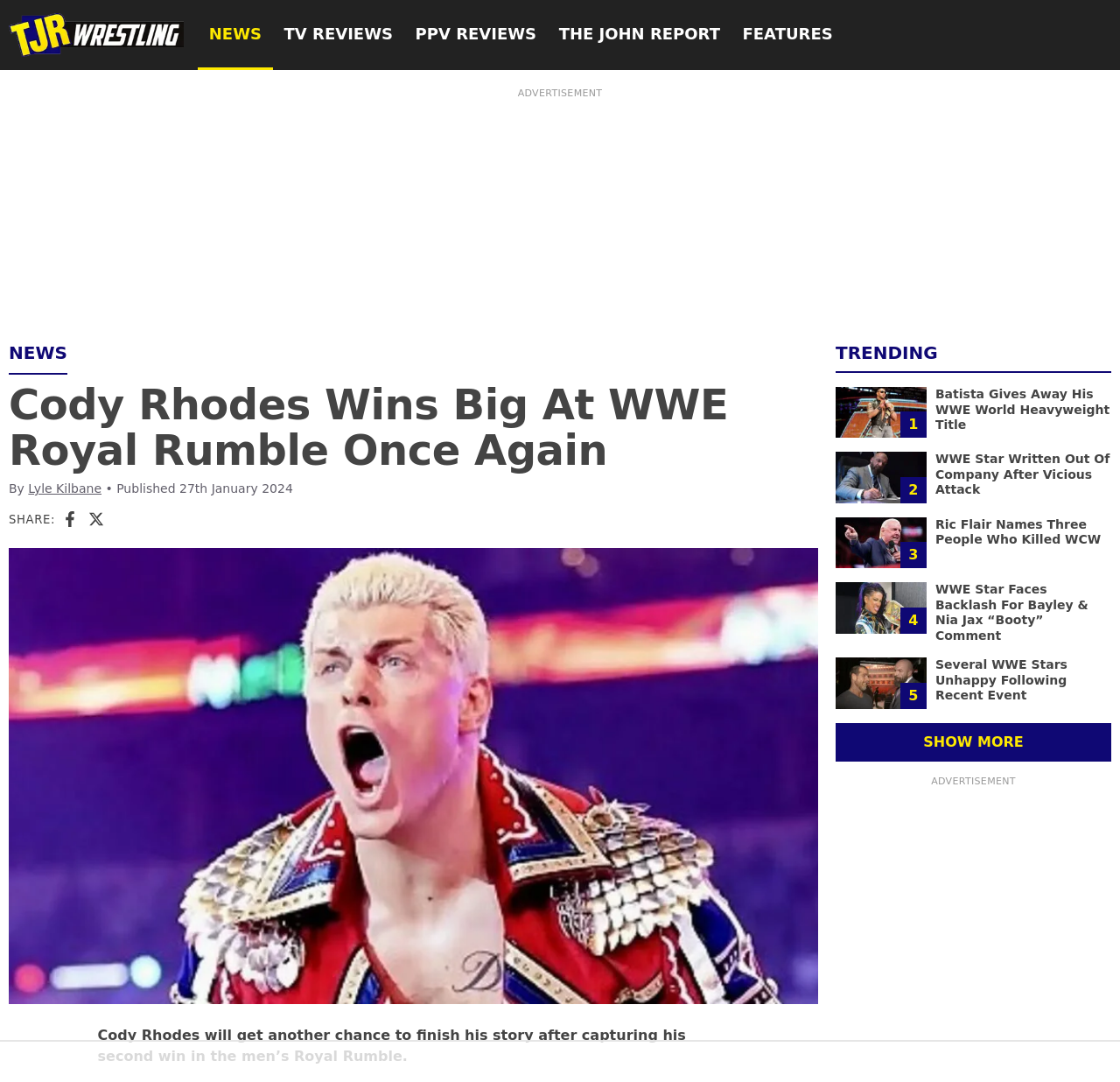Please identify the bounding box coordinates of the element's region that needs to be clicked to fulfill the following instruction: "Click on the link to read about Cody Rhodes winning big at WWE Royal Rumble". The bounding box coordinates should consist of four float numbers between 0 and 1, i.e., [left, top, right, bottom].

[0.008, 0.352, 0.73, 0.438]